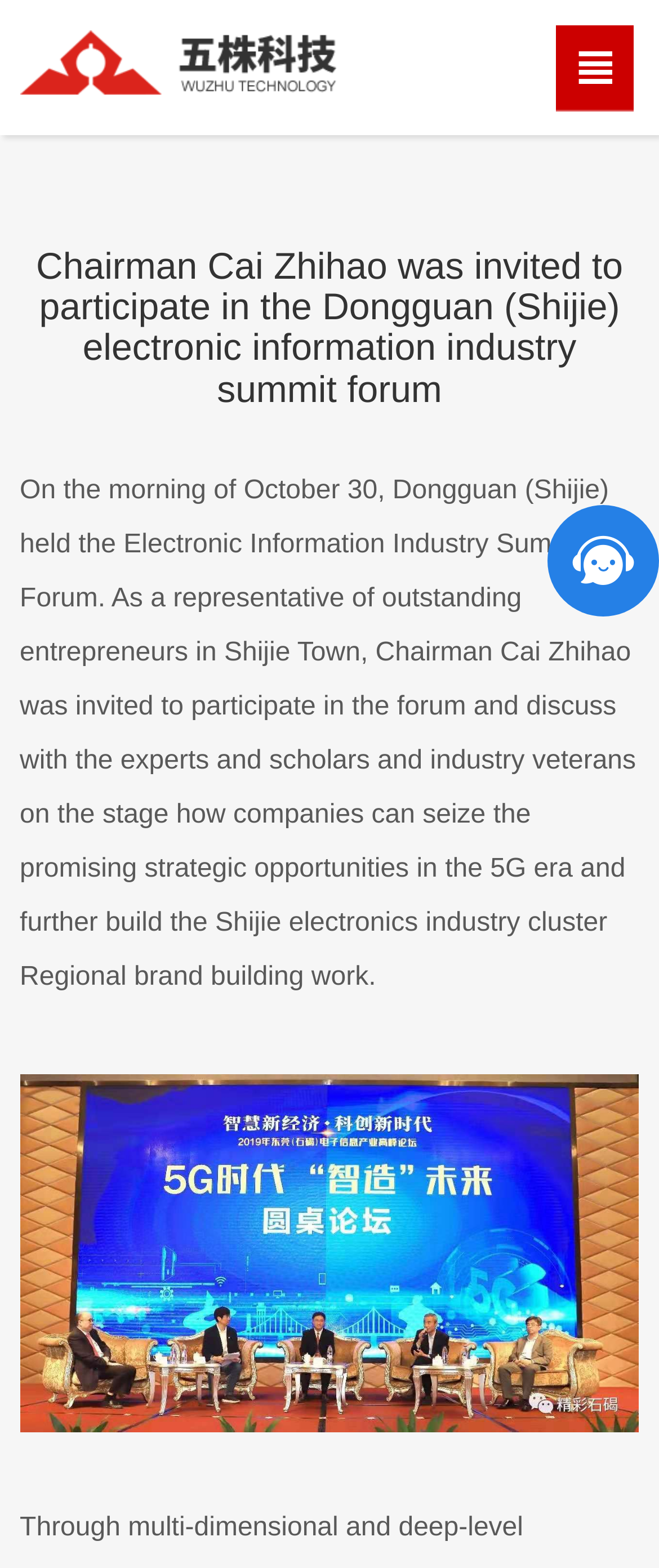Based on the provided description, "alt="五株科技股份有限公司"", find the bounding box of the corresponding UI element in the screenshot.

[0.03, 0.01, 0.51, 0.056]